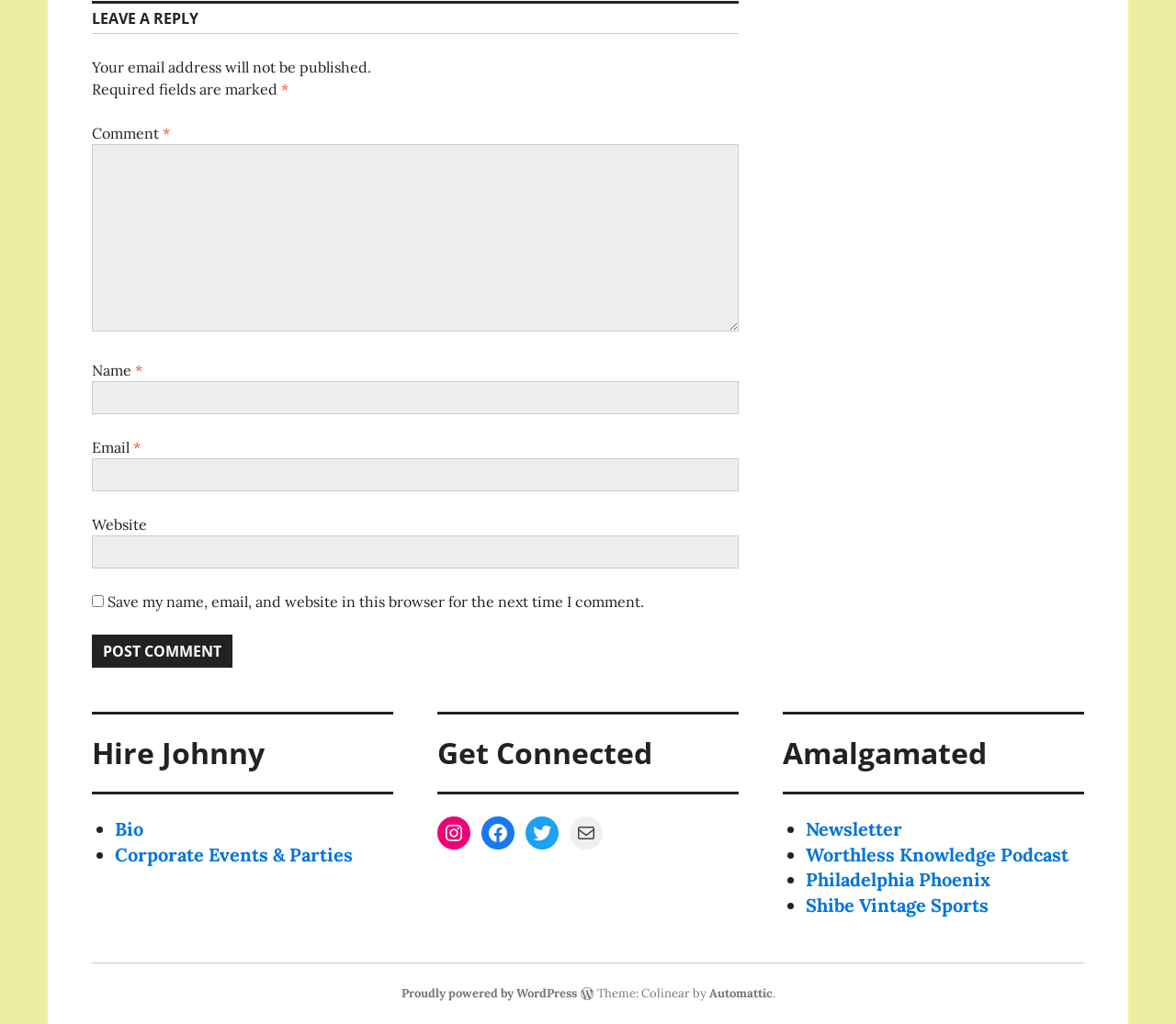Based on the image, provide a detailed response to the question:
How many social media platforms are linked?

The webpage has links to Instagram, Facebook, Twitter, and Mail, which are all social media platforms, indicating that there are 4 social media platforms linked.